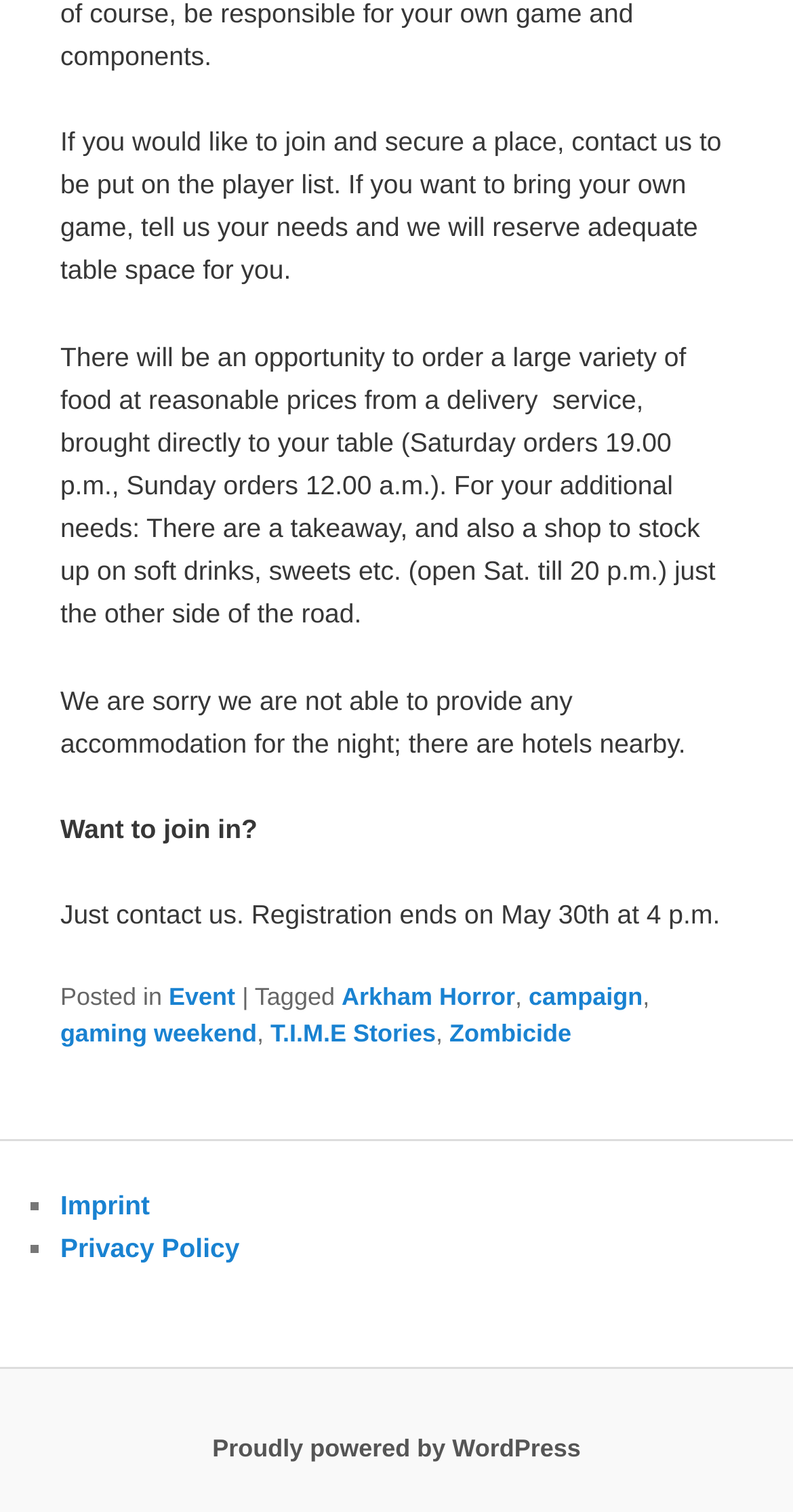Provide the bounding box coordinates of the section that needs to be clicked to accomplish the following instruction: "Click on the 'Event' link."

[0.213, 0.65, 0.297, 0.669]